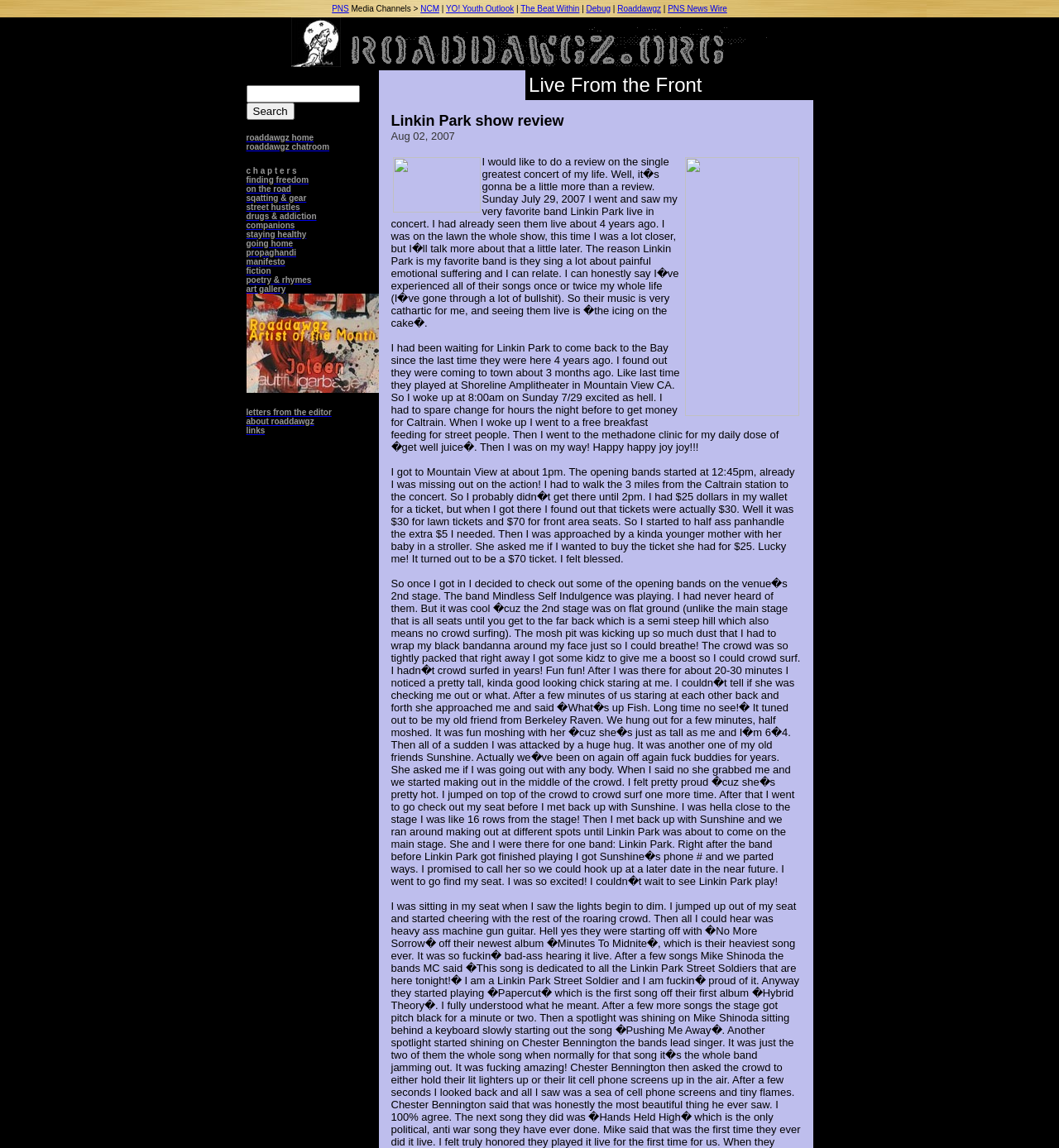How many images are on the webpage?
Look at the image and respond to the question as thoroughly as possible.

I scanned the webpage and found four images, including the one in the top navigation bar, the one in the search bar, the one in the 'Live From the Front' section, and the one in the 'links' section.